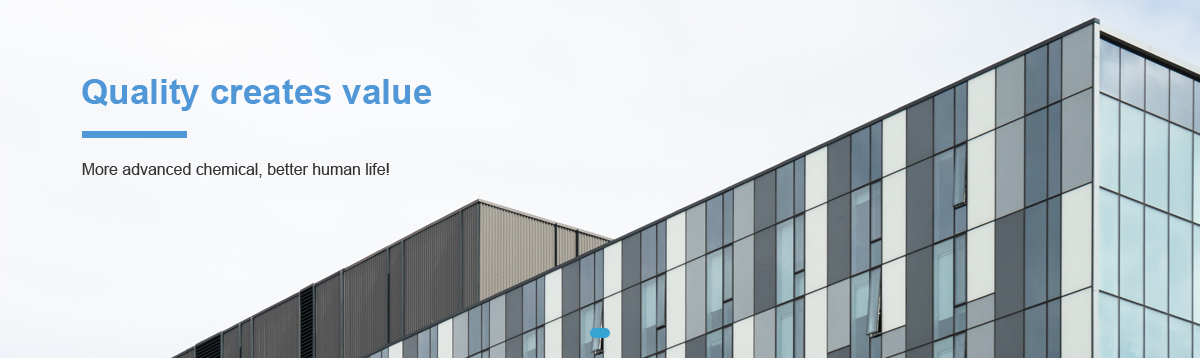Describe every significant element in the image thoroughly.

This image showcases a modern architectural building with a sleek design, featuring a façade composed of large glass panels arranged in a striking pattern. The predominant colors include shades of gray, white, and blue, creating a contemporary aesthetic that reflects sophistication and innovation. 

Overlaying the image is a motivational message that reads, "Quality creates value," emphasizing a commitment to high standards. Below this statement, an additional phrase, "More advanced chemical, better human life!" resonates with themes of progress and enhancing quality of life through the use of advanced chemical technologies. This combination of imagery and text suggests an association with industries focused on innovation, sustainability, and enhancing human well-being.